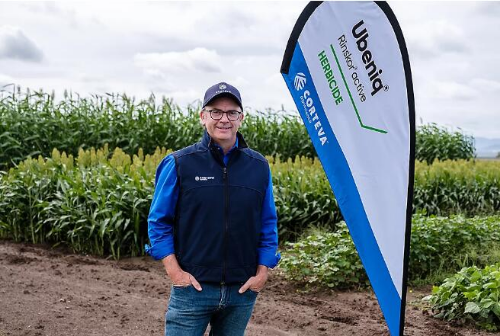What type of plants surround Dan Dixon?
Using the visual information, answer the question in a single word or phrase.

Sorghum plants